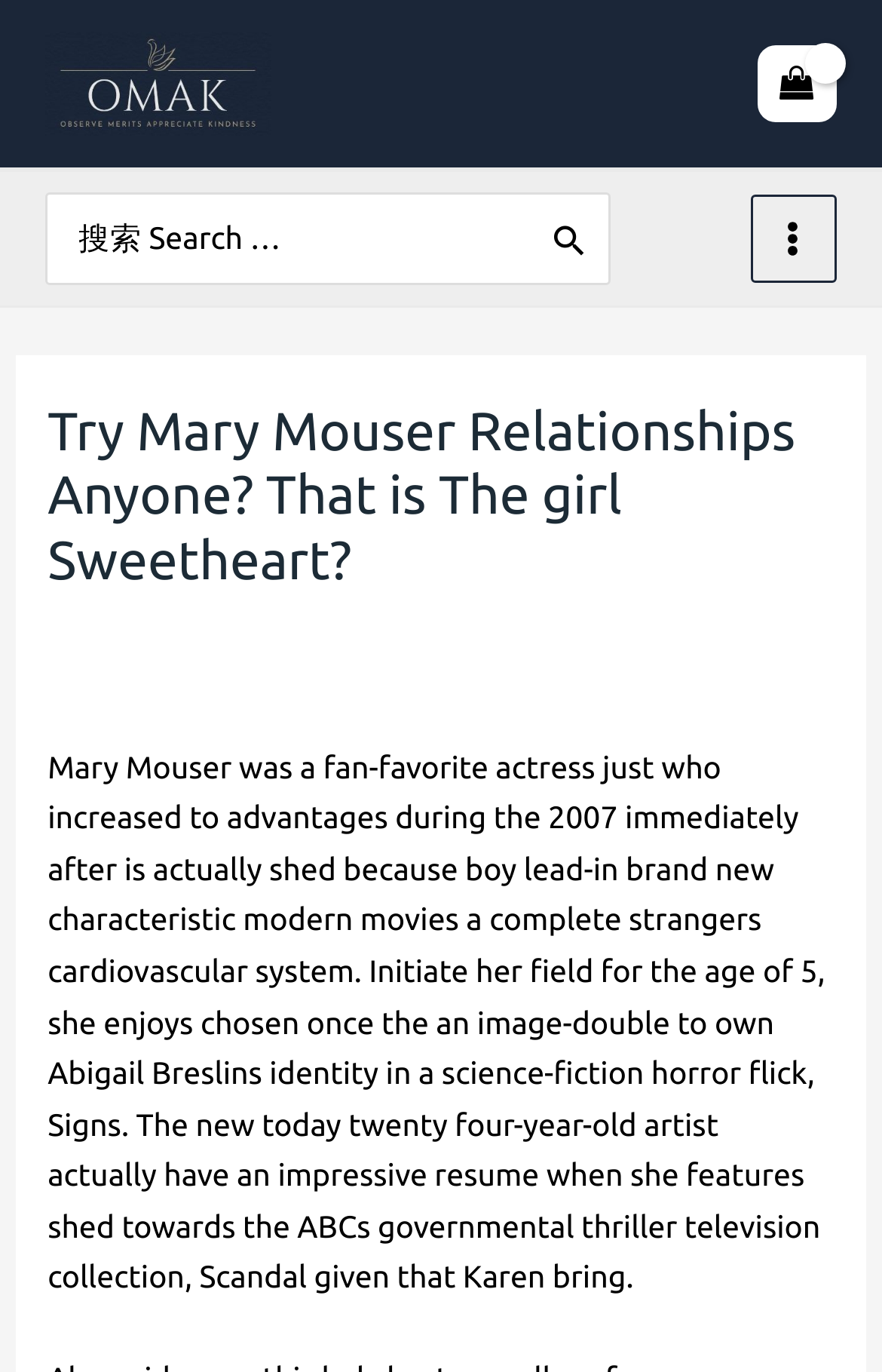Describe every aspect of the webpage comprehensively.

The webpage appears to be an article about Mary Mouser, an American actress. At the top left corner, there is a link to "OMAK" accompanied by an image with the same name. Below this, there is a search bar with a label "Search for:" and a search button. To the right of the search bar, there is a link to view a shopping cart, which is currently empty.

On the top right corner, there is a button labeled "Main Menu" with an image next to it. When expanded, it reveals a header section with the title of the article "Try Mary Mouser Relationships Anyone? That is The girl Sweetheart?" in a large font size. Below the title, there are three links: "Leave a Comment", "Hot or Not visitors", and "Yu Xian", separated by forward slashes.

The main content of the article is a paragraph of text that provides a brief biography of Mary Mouser, including her early start in the film industry, her notable roles, and her current age. The text is positioned below the header section and occupies most of the webpage.